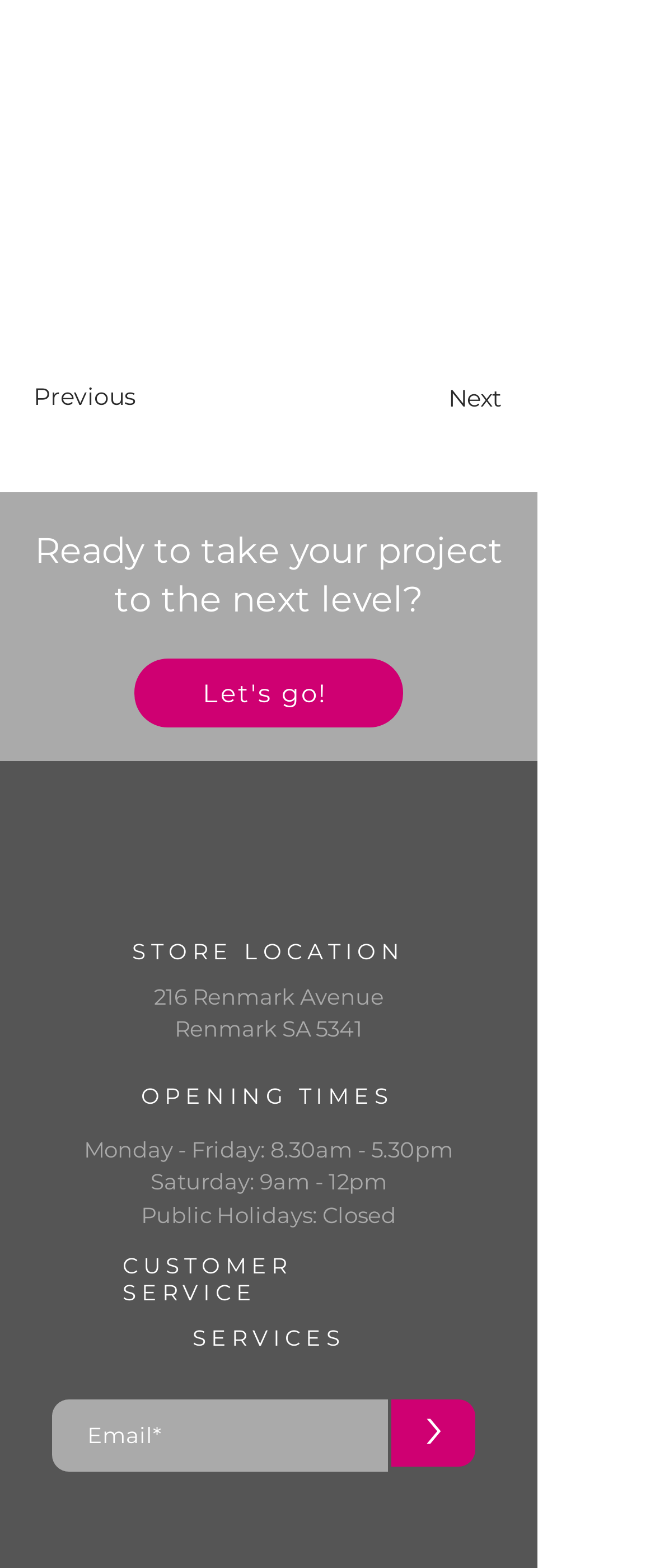Please analyze the image and give a detailed answer to the question:
What is the required field in the form?

I found a textbox with a label 'Email*' and a required attribute set to True. This indicates that the email field is required to be filled in.